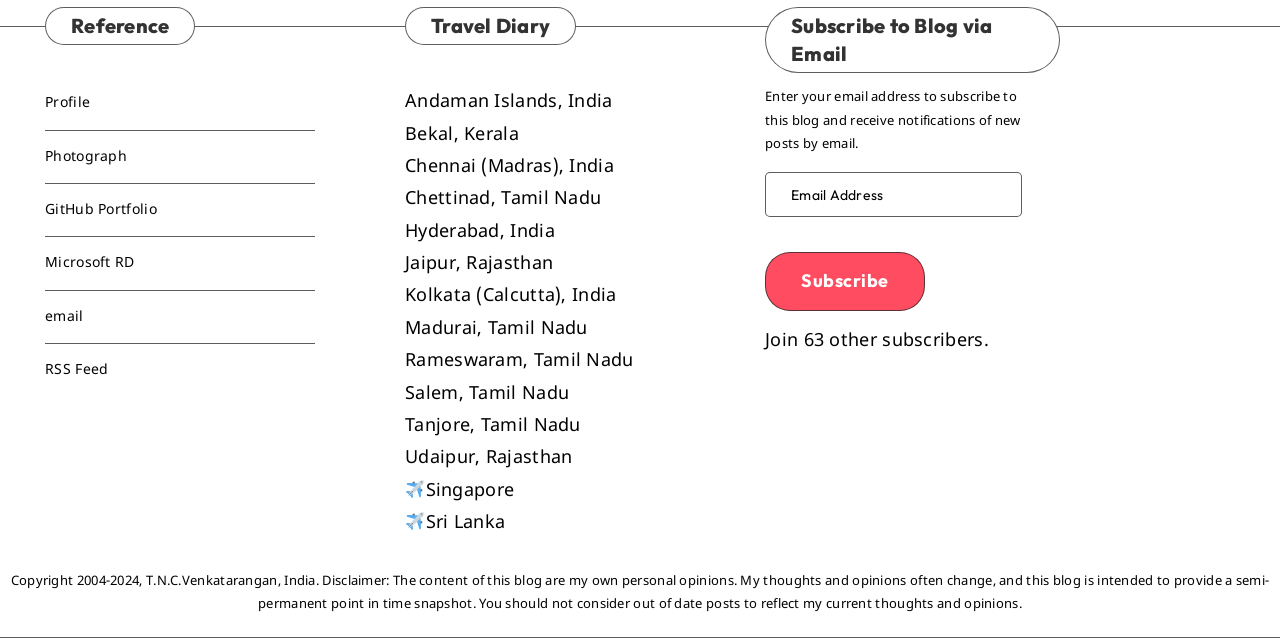What is the topic of the 'Travel Diary' section?
Refer to the screenshot and deliver a thorough answer to the question presented.

The 'Travel Diary' section contains links to various places such as Andaman Islands, Bekal, Chennai, and others, suggesting that the topic of this section is travel and places.